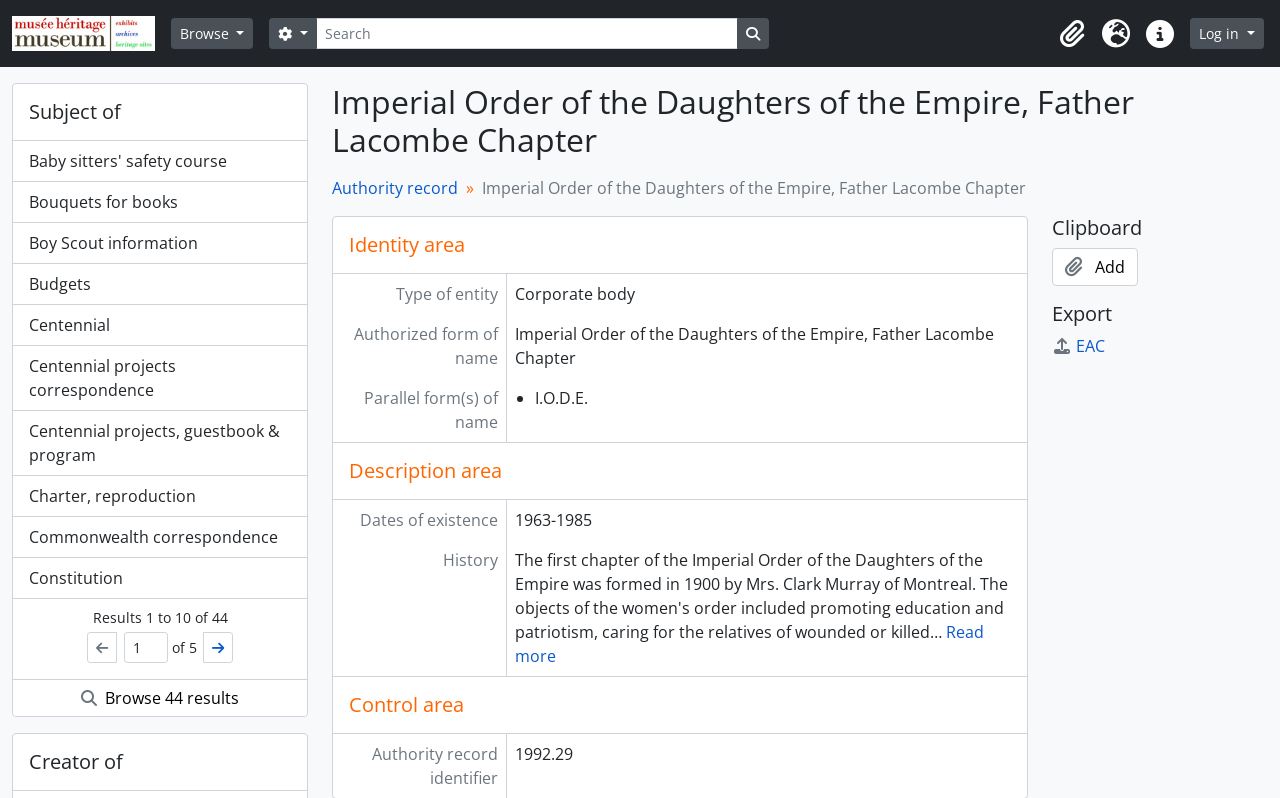Indicate the bounding box coordinates of the element that needs to be clicked to satisfy the following instruction: "Read more about the history". The coordinates should be four float numbers between 0 and 1, i.e., [left, top, right, bottom].

[0.402, 0.778, 0.768, 0.836]